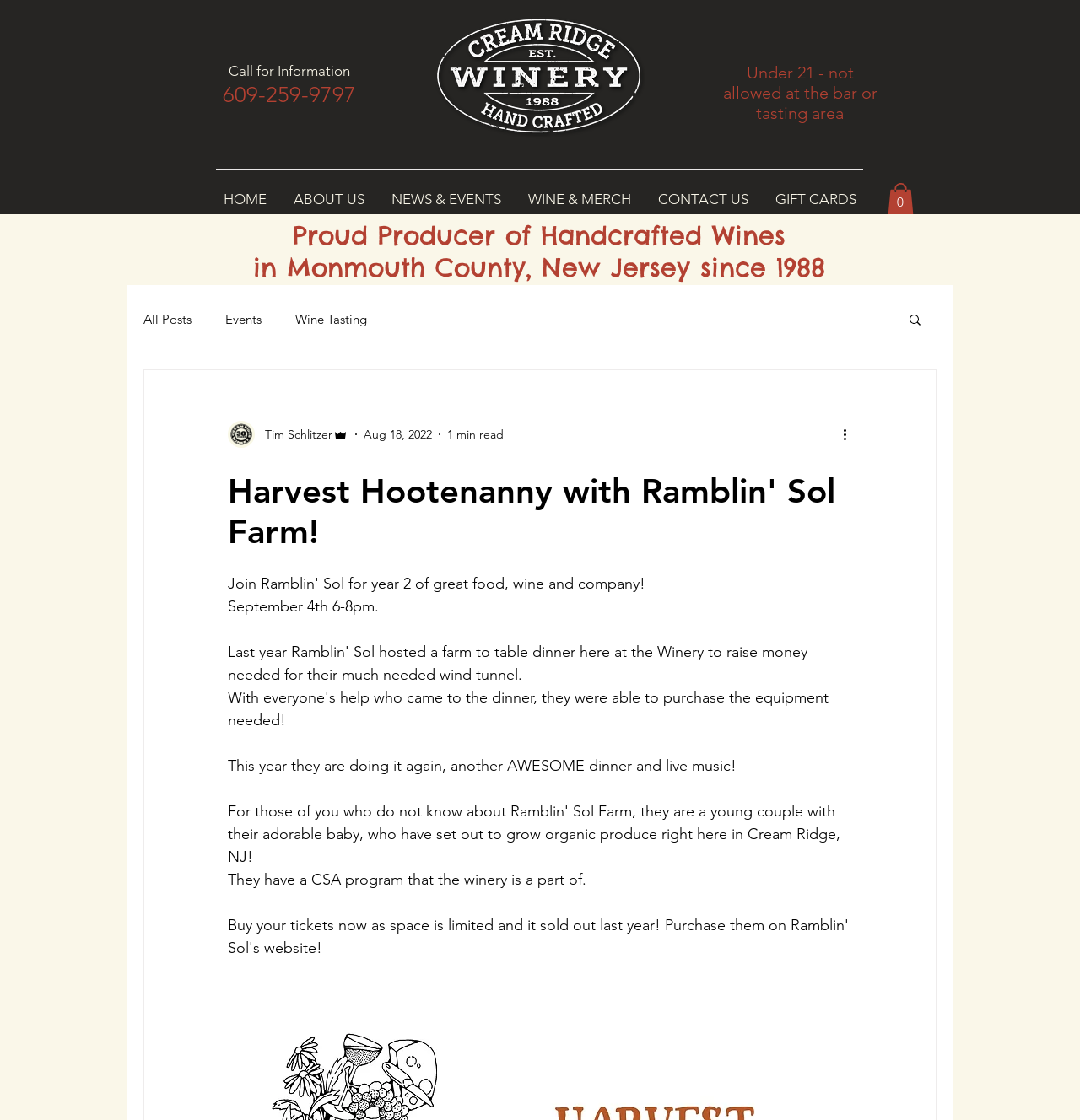Locate and extract the text of the main heading on the webpage.

Harvest Hootenanny with Ramblin' Sol Farm!